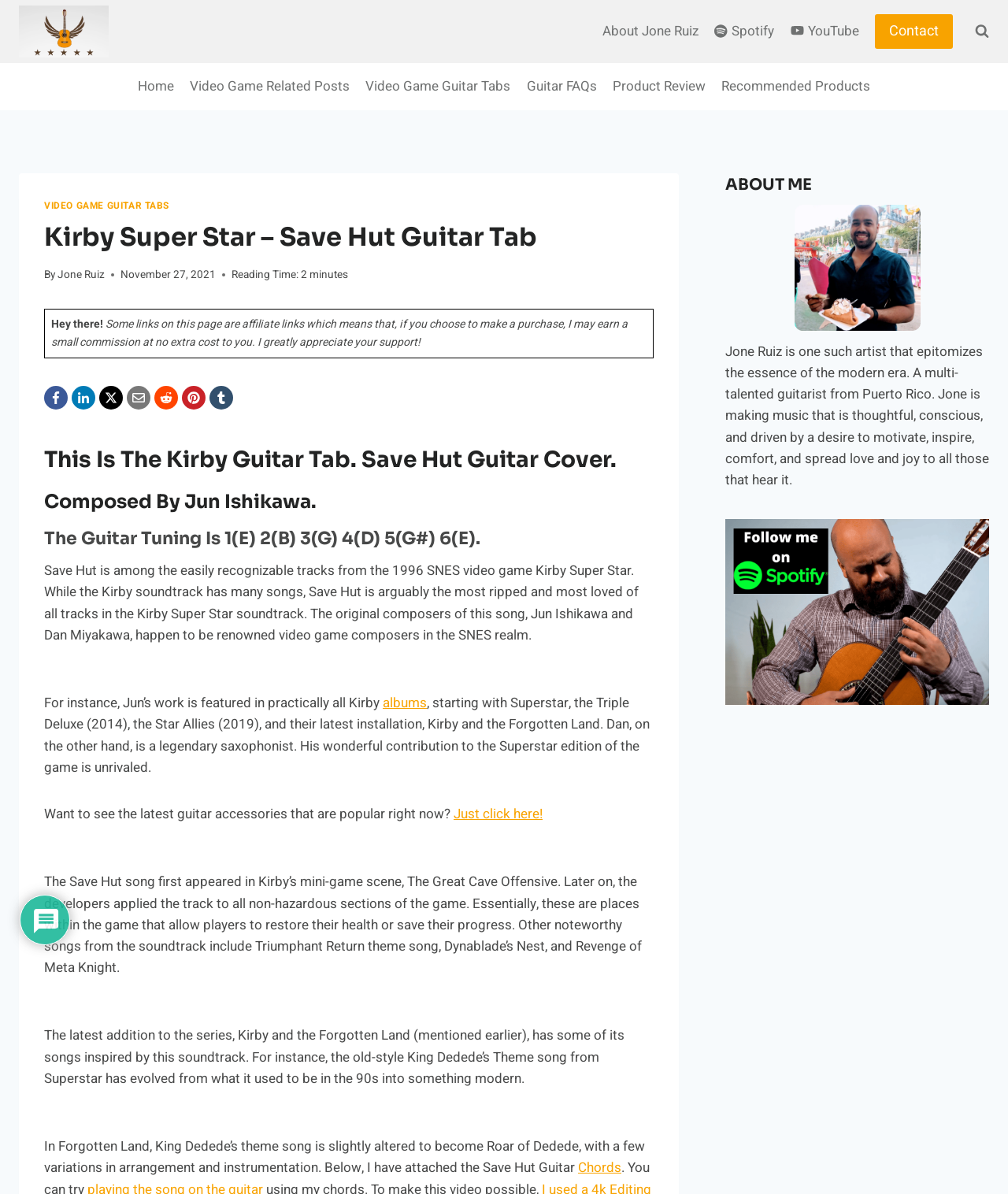Please find and give the text of the main heading on the webpage.

Kirby Super Star – Save Hut Guitar Tab